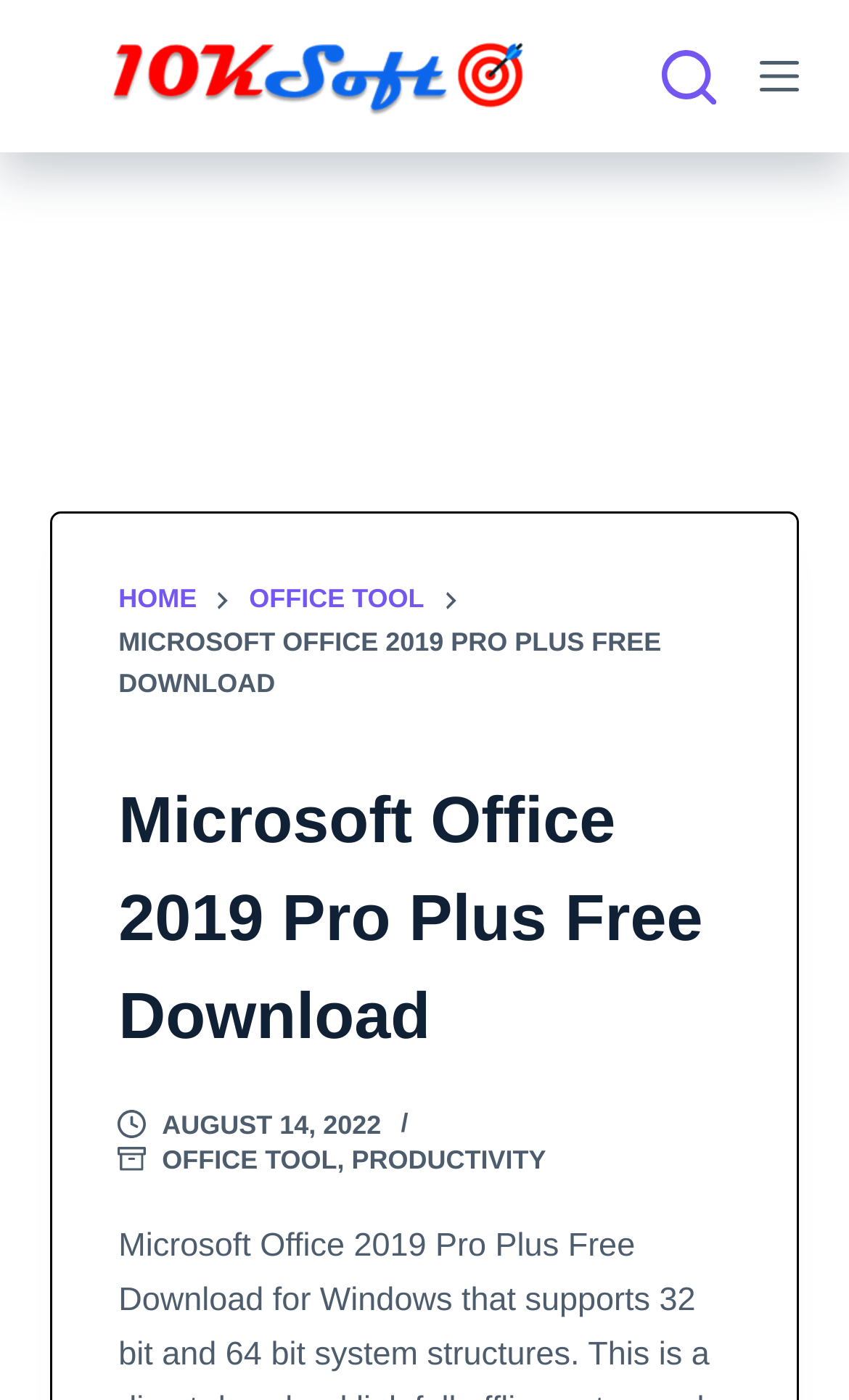Based on the element description Search, identify the bounding box of the UI element in the given webpage screenshot. The coordinates should be in the format (top-left x, top-left y, bottom-right x, bottom-right y) and must be between 0 and 1.

[0.778, 0.035, 0.843, 0.074]